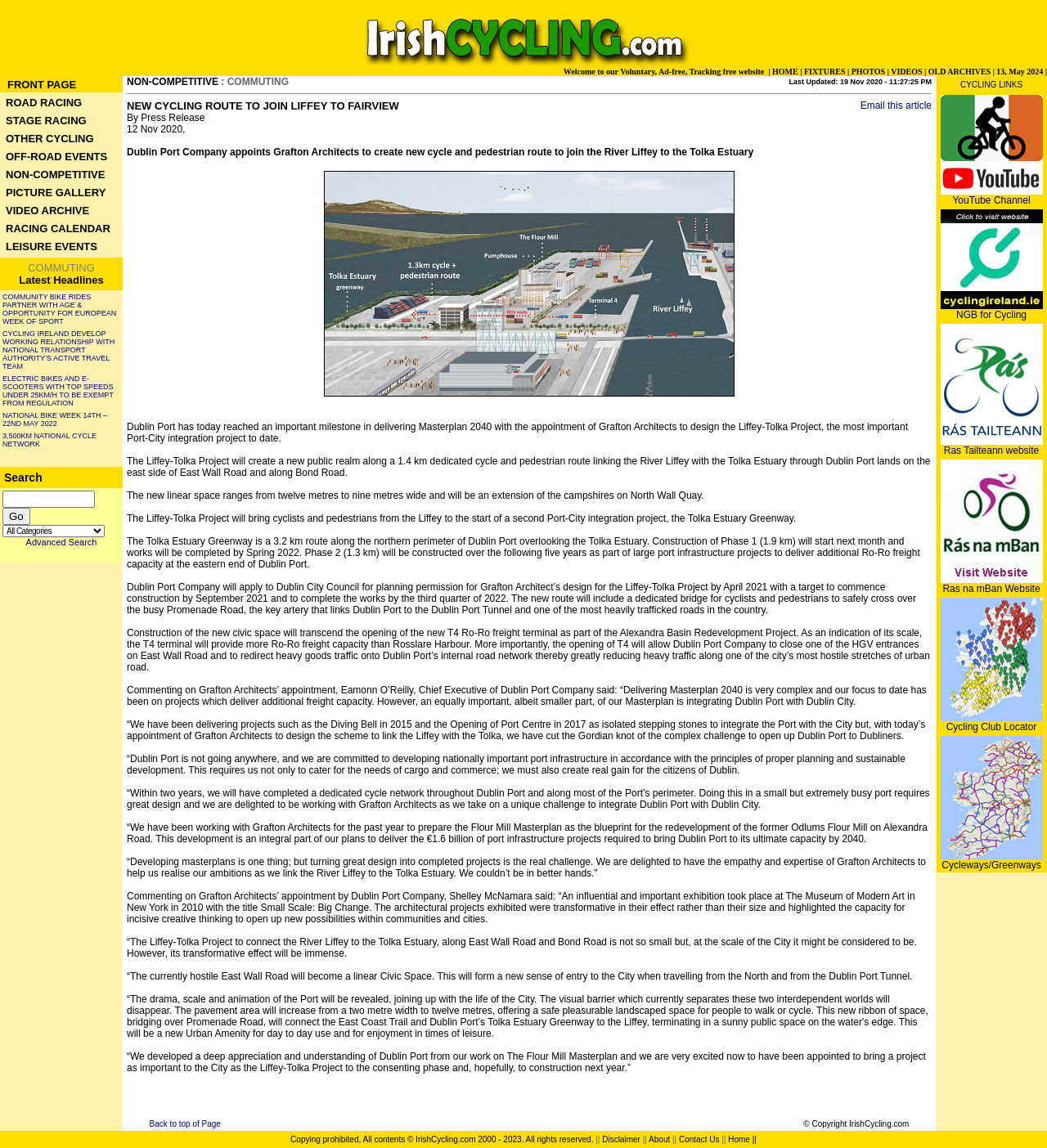How many rows are in the cycling categories table?
Using the image as a reference, answer the question in detail.

I counted the number of rows in the layout table with the cycling categories and found that there are 14 rows.